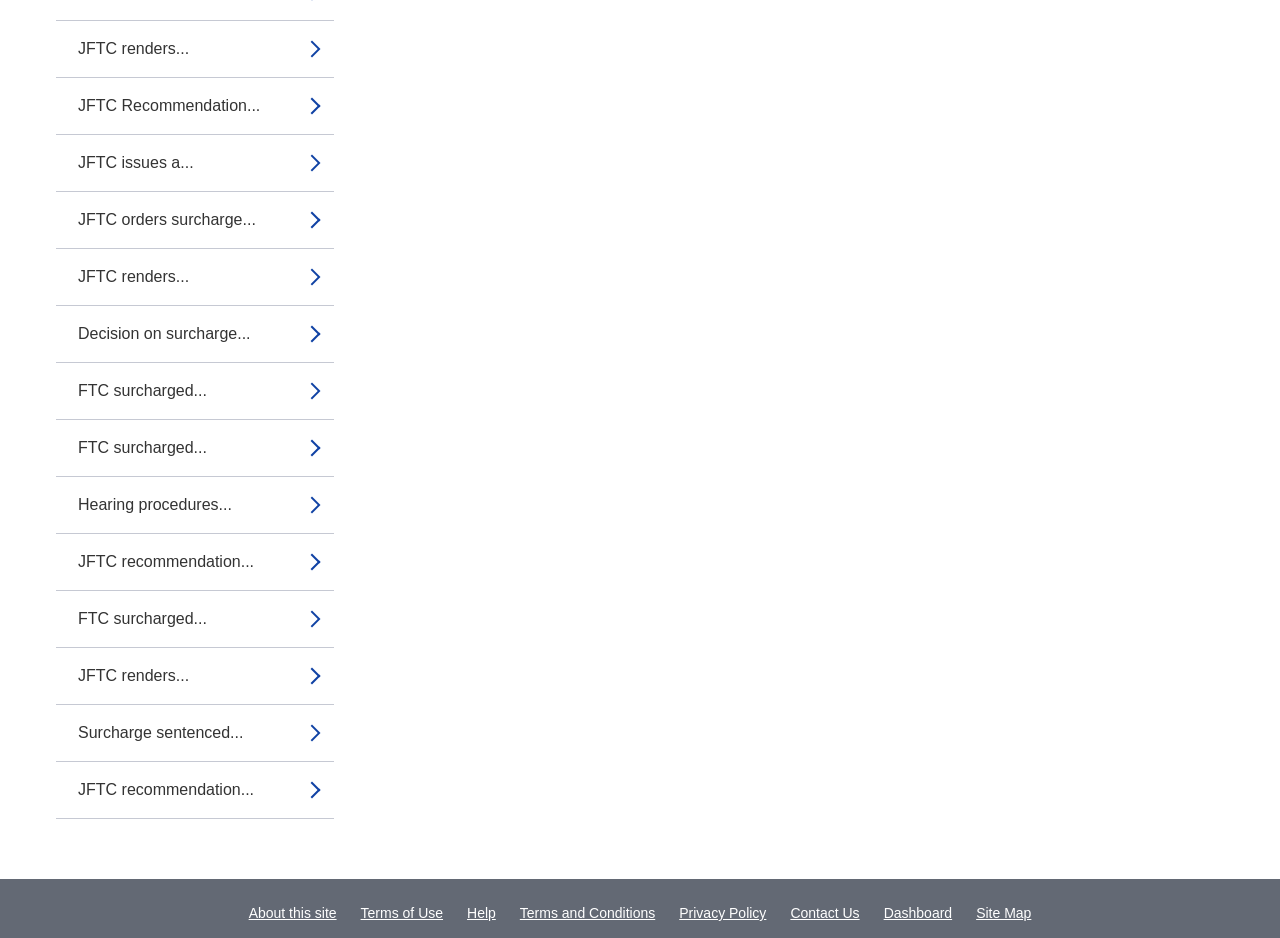Please identify the bounding box coordinates of the area that needs to be clicked to fulfill the following instruction: "Learn about this site."

[0.194, 0.965, 0.263, 0.982]